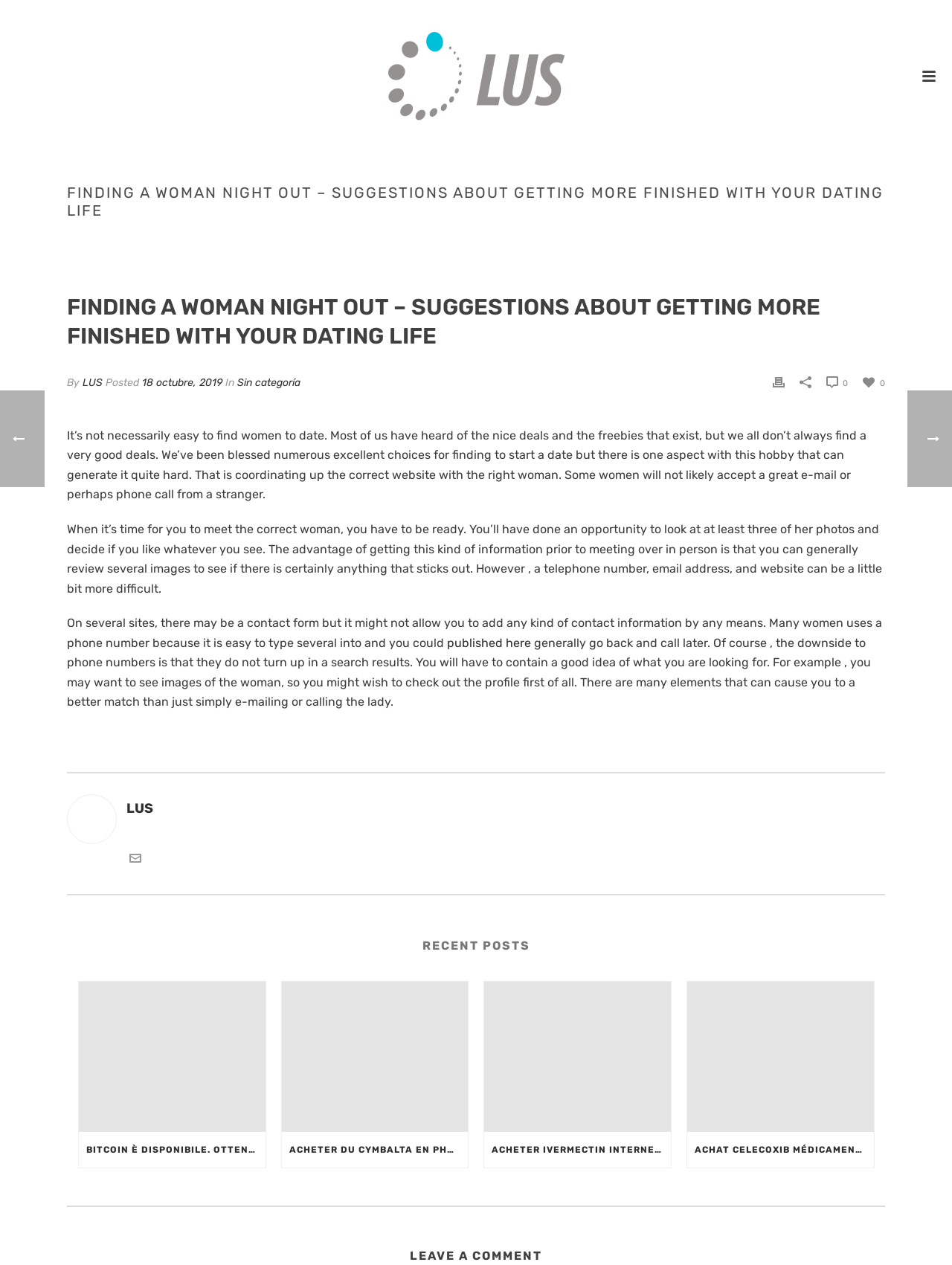Please locate the bounding box coordinates for the element that should be clicked to achieve the following instruction: "Click the published here link". Ensure the coordinates are given as four float numbers between 0 and 1, i.e., [left, top, right, bottom].

[0.47, 0.502, 0.558, 0.514]